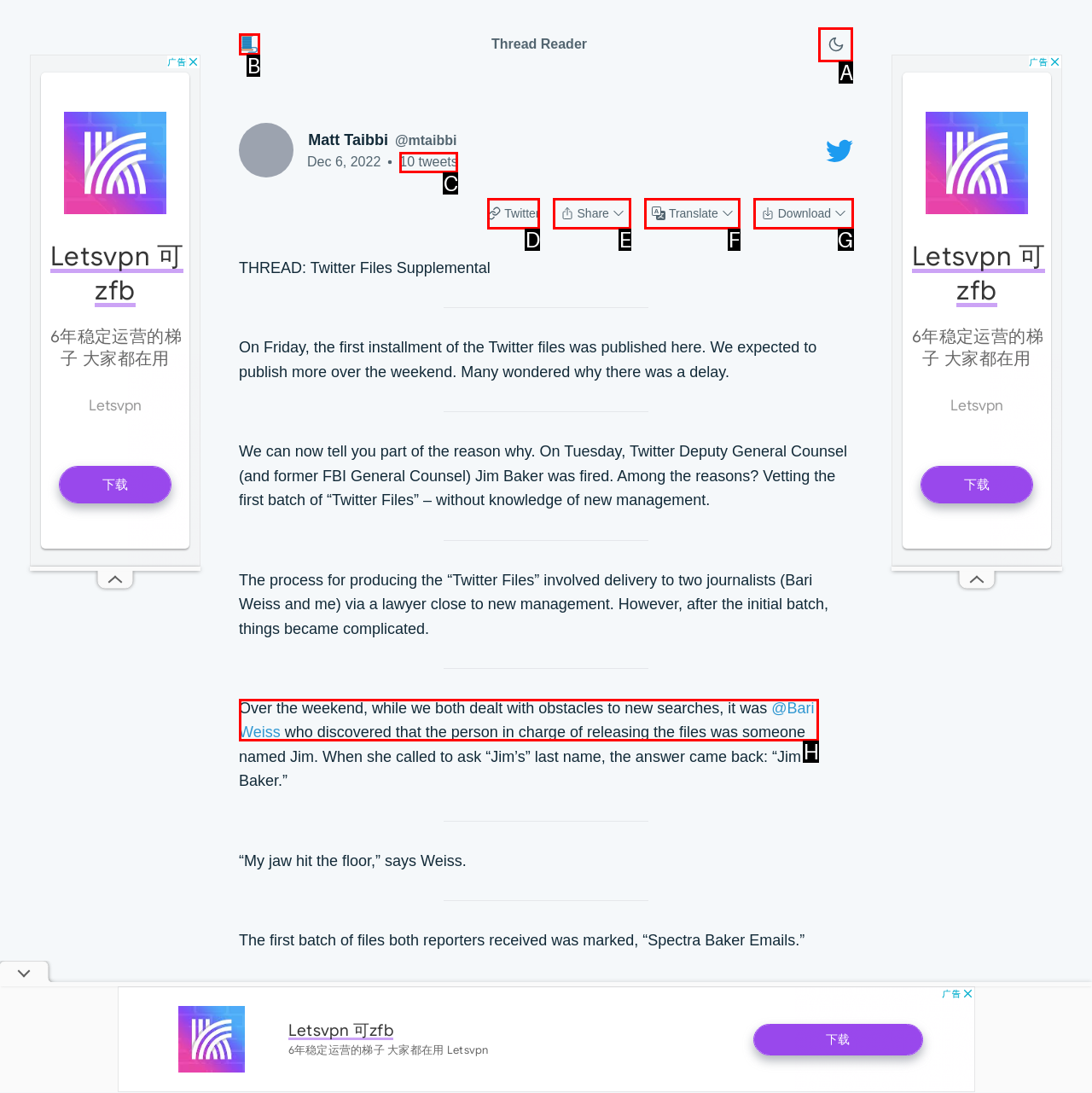Select the proper HTML element to perform the given task: Go back to home page Answer with the corresponding letter from the provided choices.

B